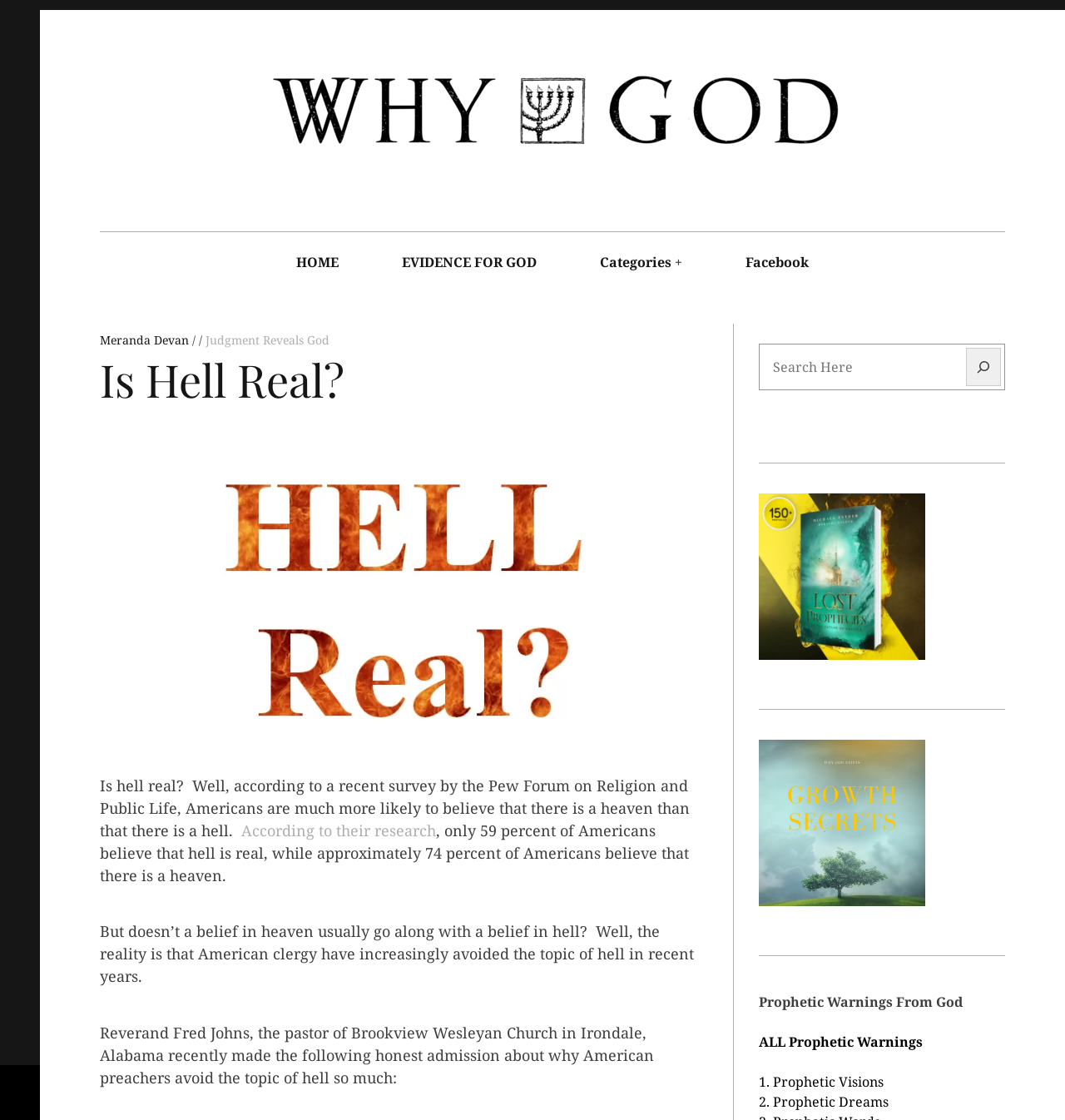Determine the bounding box coordinates of the clickable element to achieve the following action: 'Click on the 'HOME' link'. Provide the coordinates as four float values between 0 and 1, formatted as [left, top, right, bottom].

[0.25, 0.207, 0.346, 0.262]